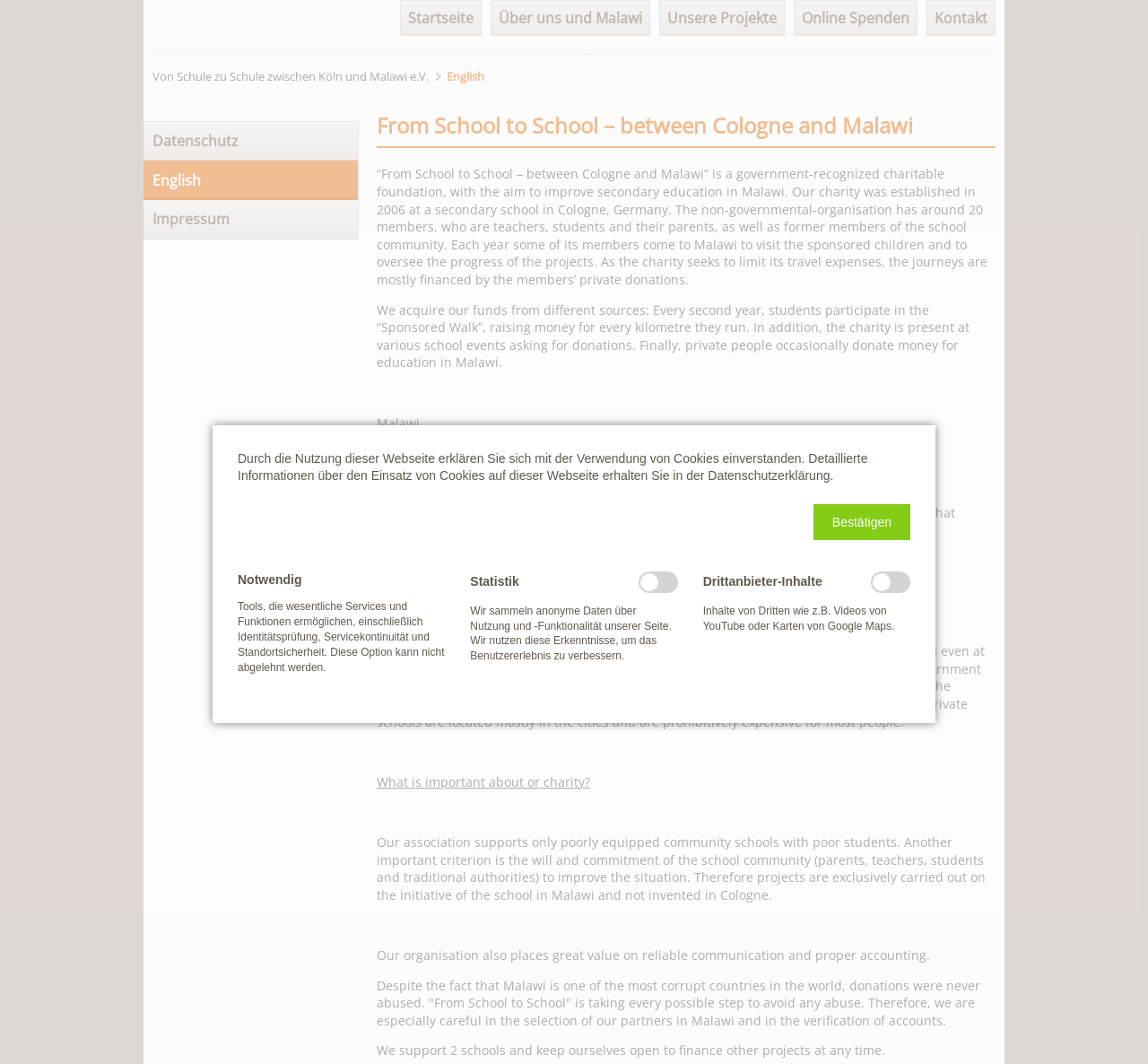How many schools are supported by the organisation?
Please answer the question as detailed as possible.

The number of schools supported by the organisation can be found in the last paragraph of the webpage, where it is written 'We support 2 schools and keep ourselves open to finance other projects at any time'.